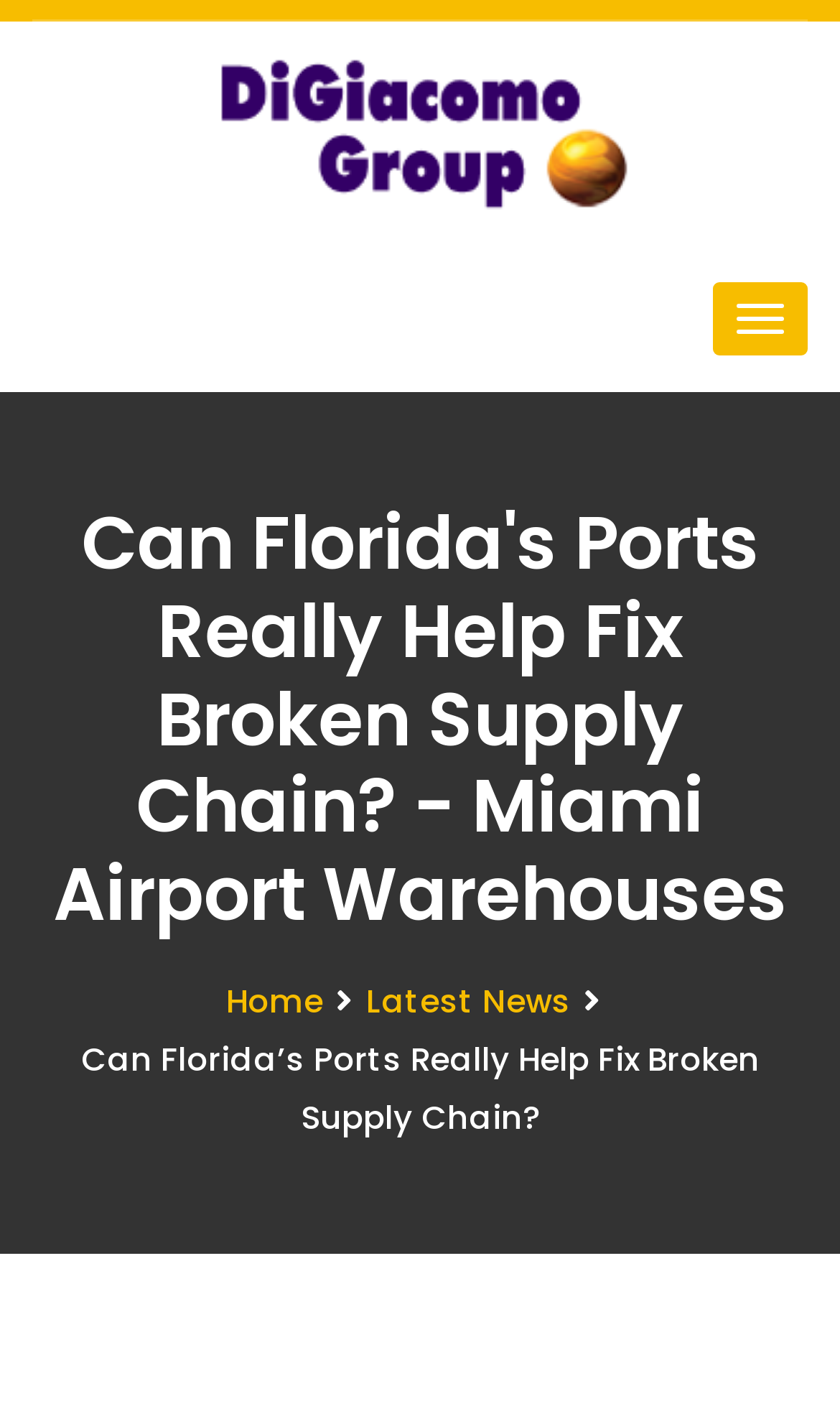Extract the bounding box coordinates of the UI element described: "Latest News". Provide the coordinates in the format [left, top, right, bottom] with values ranging from 0 to 1.

[0.436, 0.698, 0.679, 0.73]